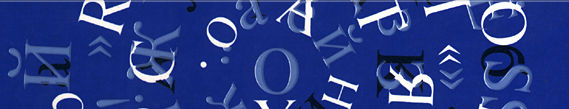Explain the image in a detailed and thorough manner.

The image features a vibrant blue background scattered with a variety of oversized, stylized letters and symbols. The letters appear in different fonts and orientations, creating a dynamic and artistic composition. This design likely evokes themes of literature, writing, and translation, aligning with the focus of the Baltic Centre for Writers and Translators. The use of diverse typography may symbolize the richness of language and the creative processes involved in translating text across cultures. The overall effect is visually striking, drawing the viewer's attention to the beauty and complexity of written expression.